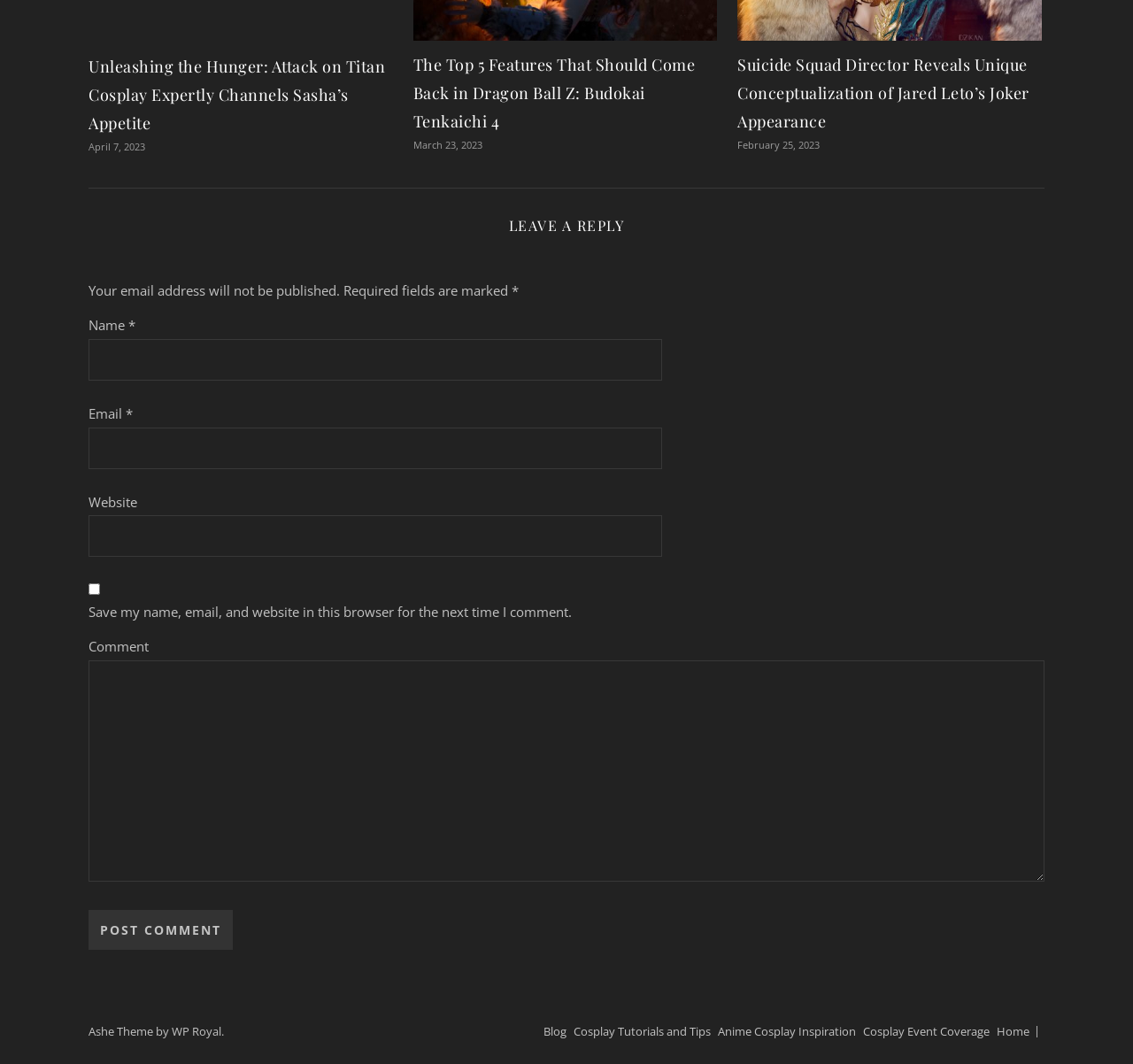Please locate the bounding box coordinates for the element that should be clicked to achieve the following instruction: "Click on the 'Unleashing the Hunger: Attack on Titan Cosplay Expertly Channels Sasha’s Appetite' article". Ensure the coordinates are given as four float numbers between 0 and 1, i.e., [left, top, right, bottom].

[0.078, 0.053, 0.34, 0.126]